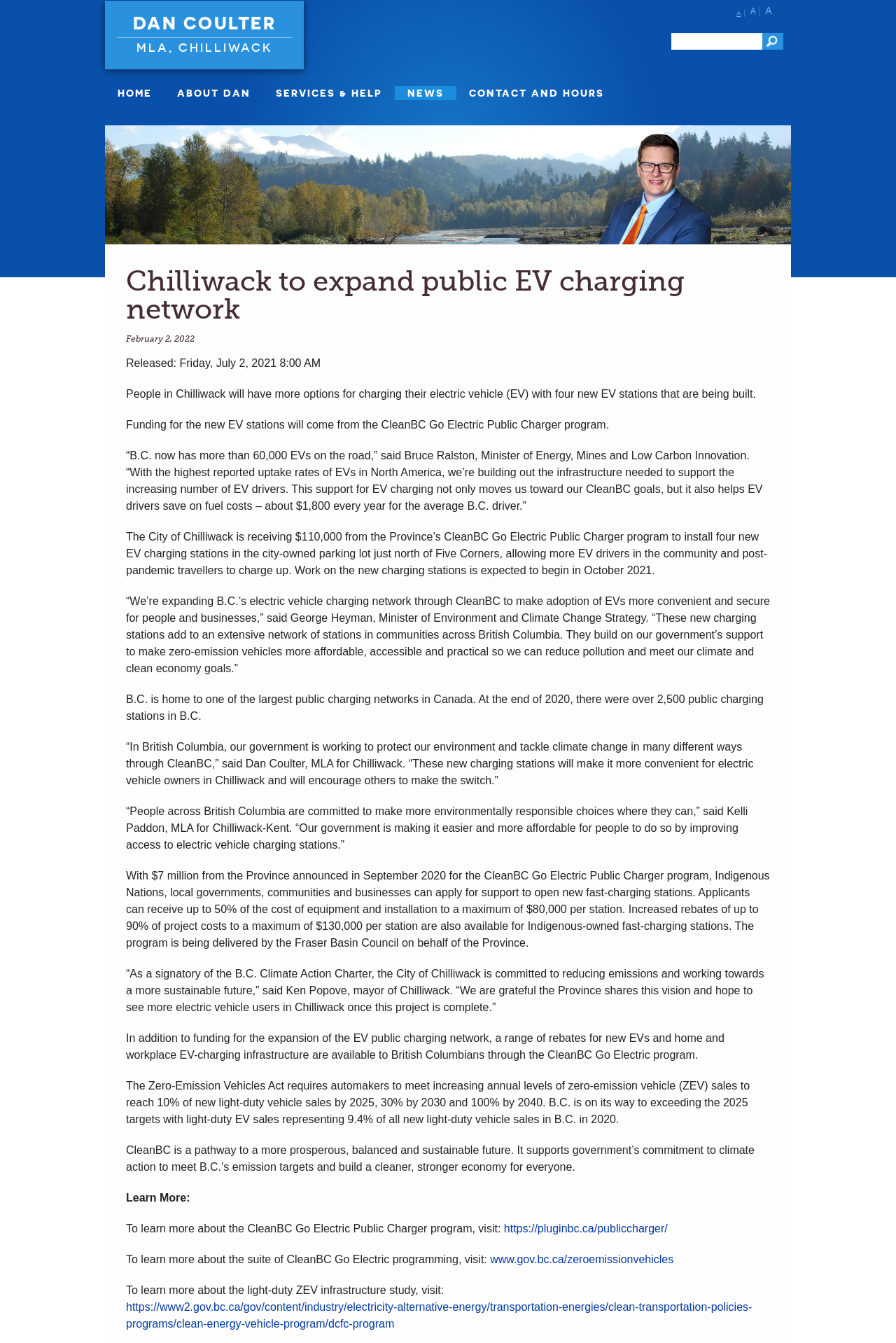Give a one-word or one-phrase response to the question:
What is the name of the MLA for Chilliwack?

Dan Coulter